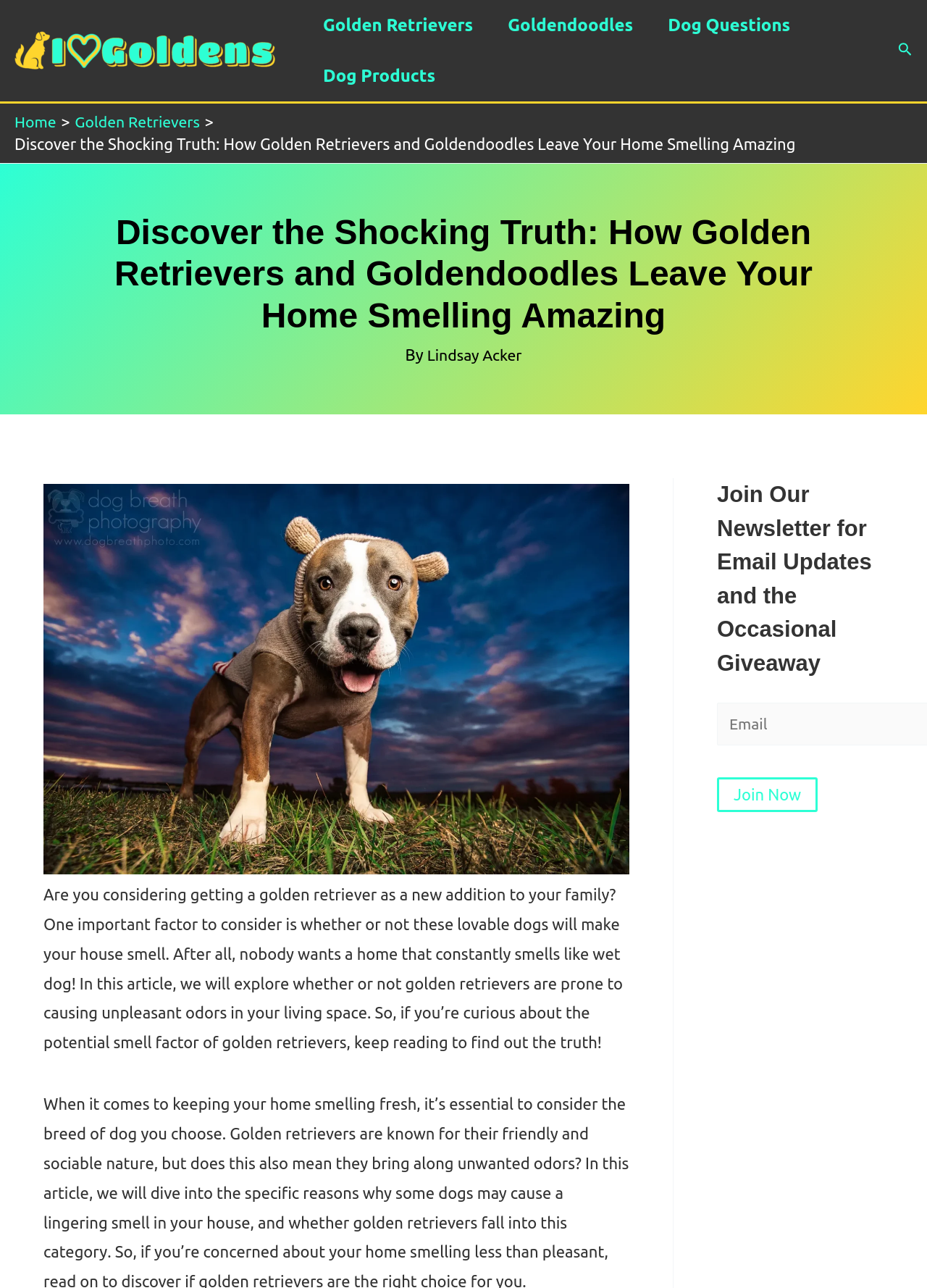Use a single word or phrase to answer the question: What is the purpose of the 'Join Now' button?

To join the newsletter